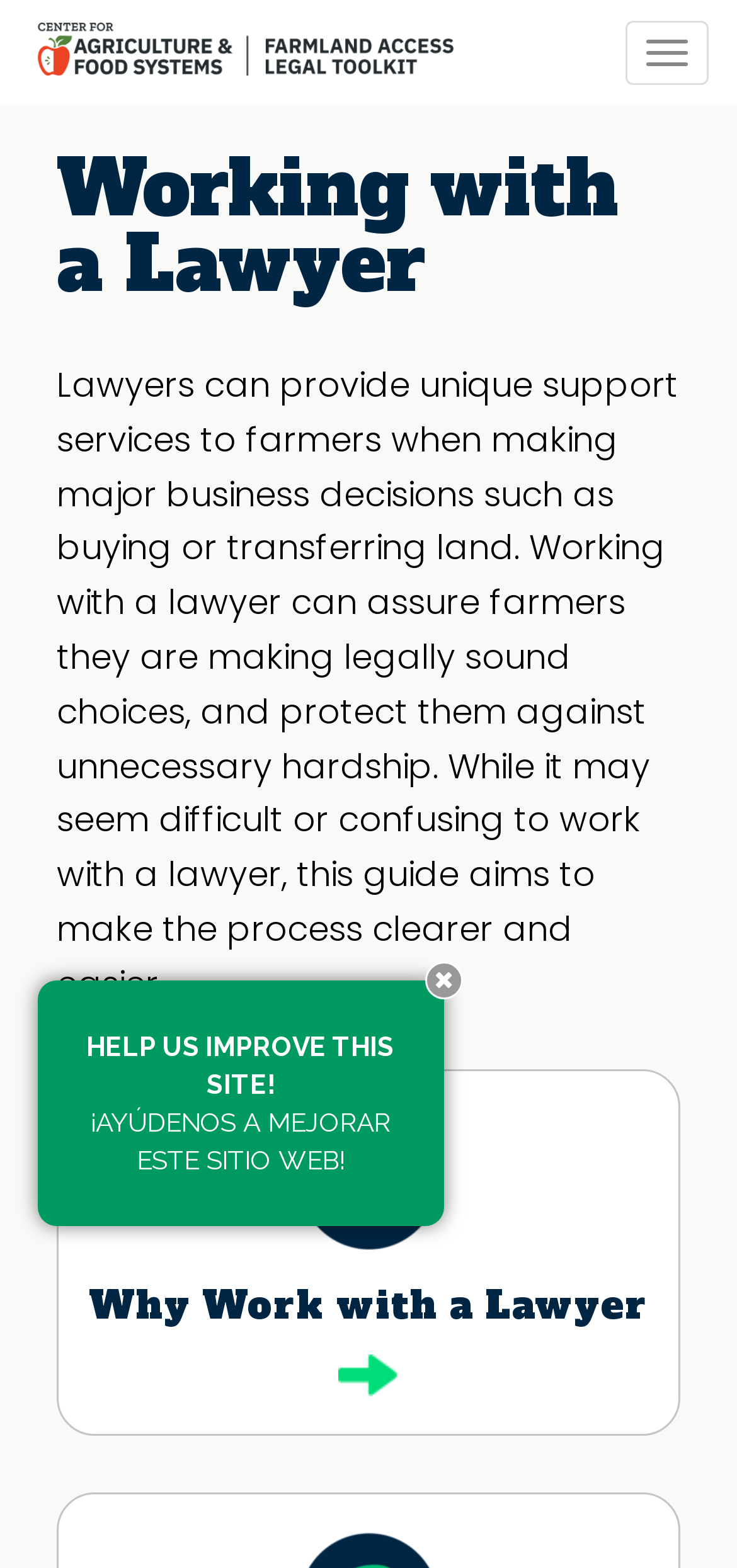Write an extensive caption that covers every aspect of the webpage.

The webpage is about the Farmland Access Legal Toolkit, specifically focusing on working with a lawyer. At the top left of the page, there is a link to the toolkit's main page, "FARMLAND ACCESS LEGAL TOOLKIT". Next to it, on the top right, is a button to toggle navigation.

Below the top section, there is a prominent heading "Working with a Lawyer" that spans most of the page's width. Underneath this heading, there is a block of text that explains the benefits of working with a lawyer, including ensuring legally sound choices and protecting against unnecessary hardship.

Further down, there is a link "Why Work with a Lawyer" that is accompanied by an image on its right side. The image is roughly half the size of the link. Below the link, there is a subheading "Why Work with a Lawyer" that is slightly smaller than the main heading.

On the right side of the page, there are two more links. One is a small, unlabelled link, and the other is a call to action, "HELP US IMPROVE THIS SITE! ¡AYÚDENOS A MEJORAR ESTE SITIO WEB!", which is positioned near the bottom of the page.